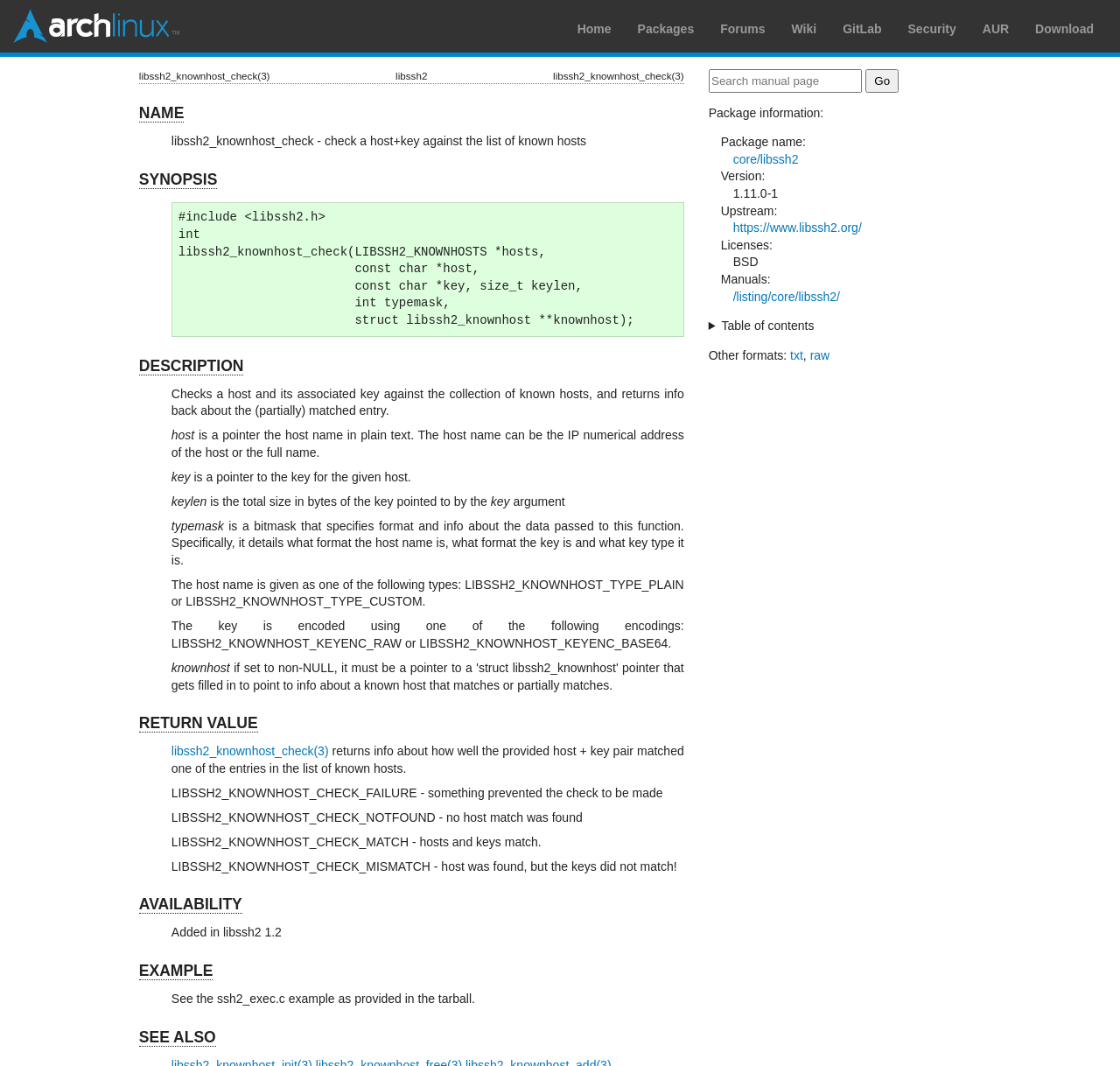What is the type of the 'host' parameter in the libssh2_knownhost_check function?
Please elaborate on the answer to the question with detailed information.

The type of the 'host' parameter is described in the 'DESCRIPTION' section, which states that 'is a pointer the host name in plain text'.